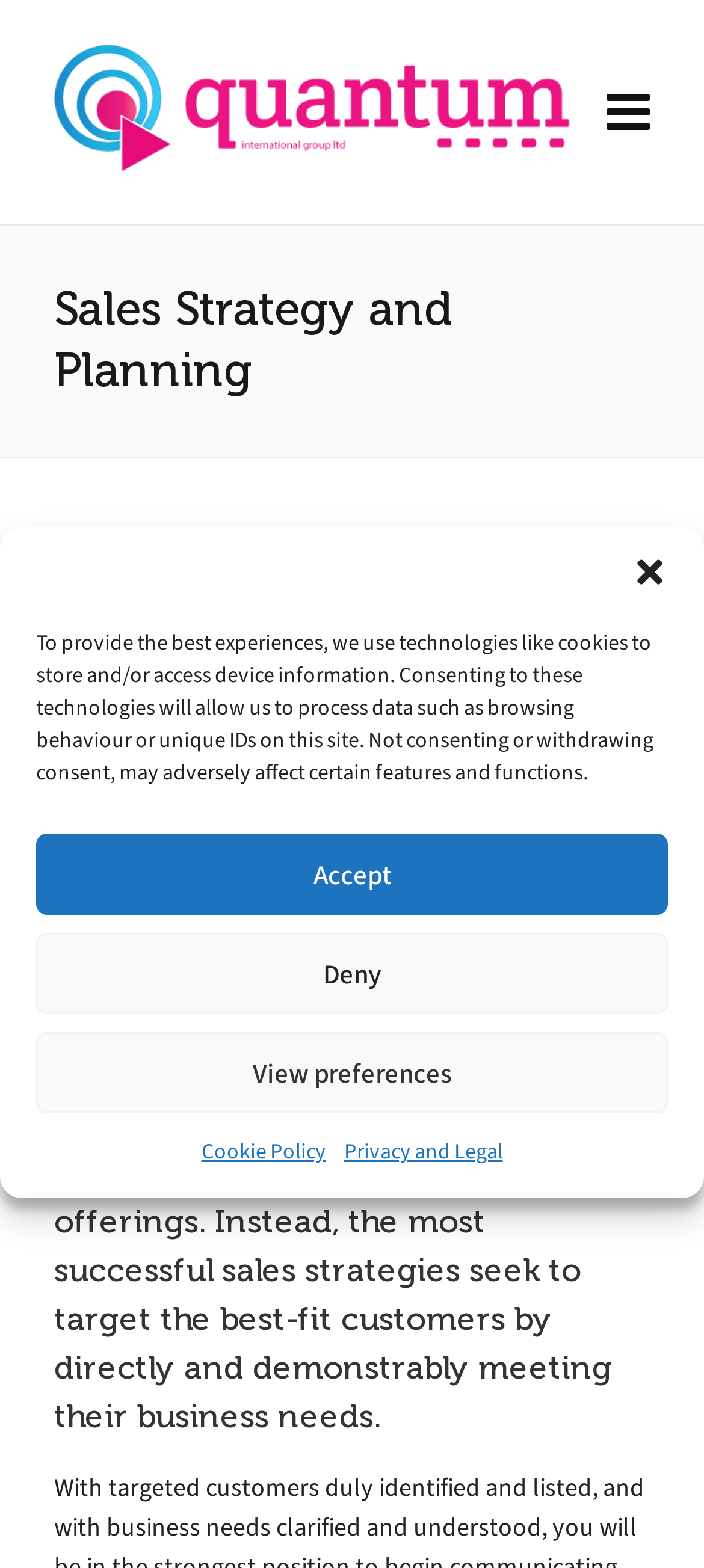How many links are there in the navigation section?
Please provide a single word or phrase as your answer based on the screenshot.

1